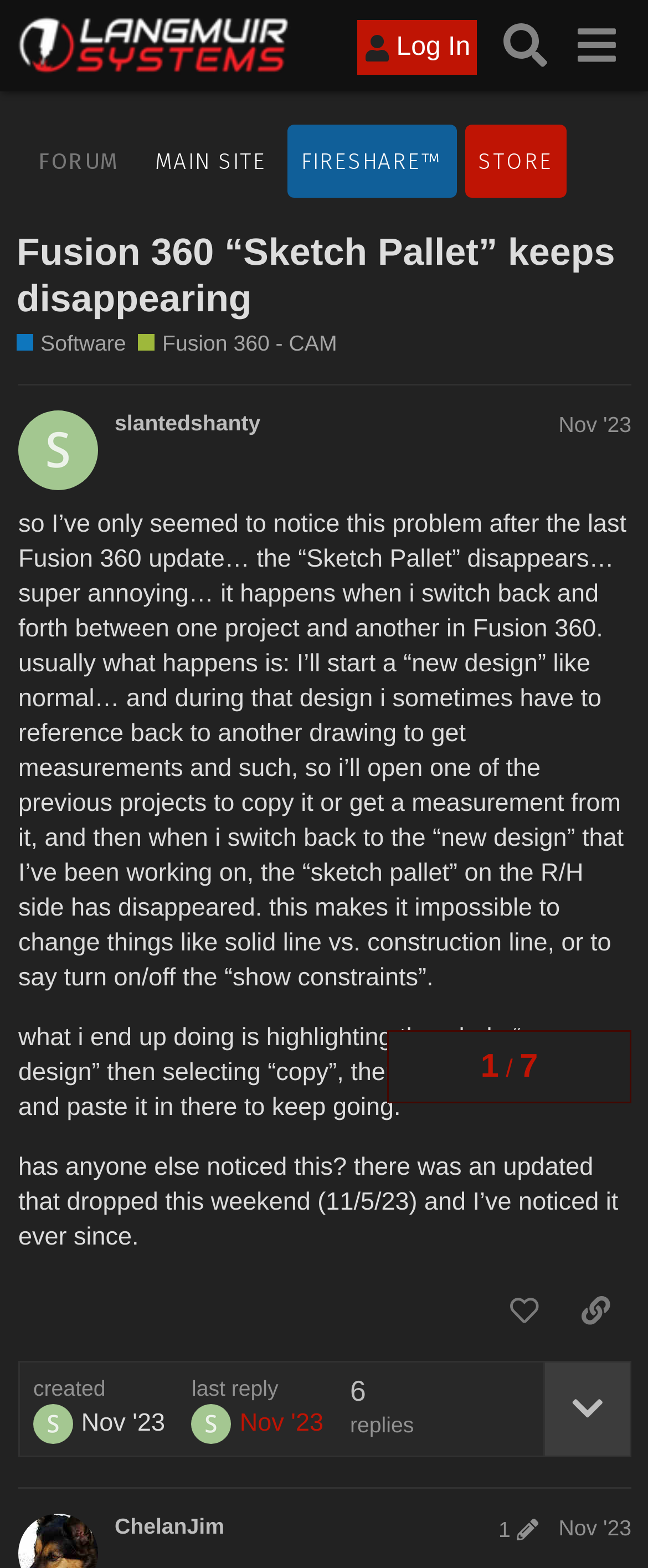Based on the element description, predict the bounding box coordinates (top-left x, top-left y, bottom-right x, bottom-right y) for the UI element in the screenshot: ChelanJim

[0.177, 0.966, 0.346, 0.982]